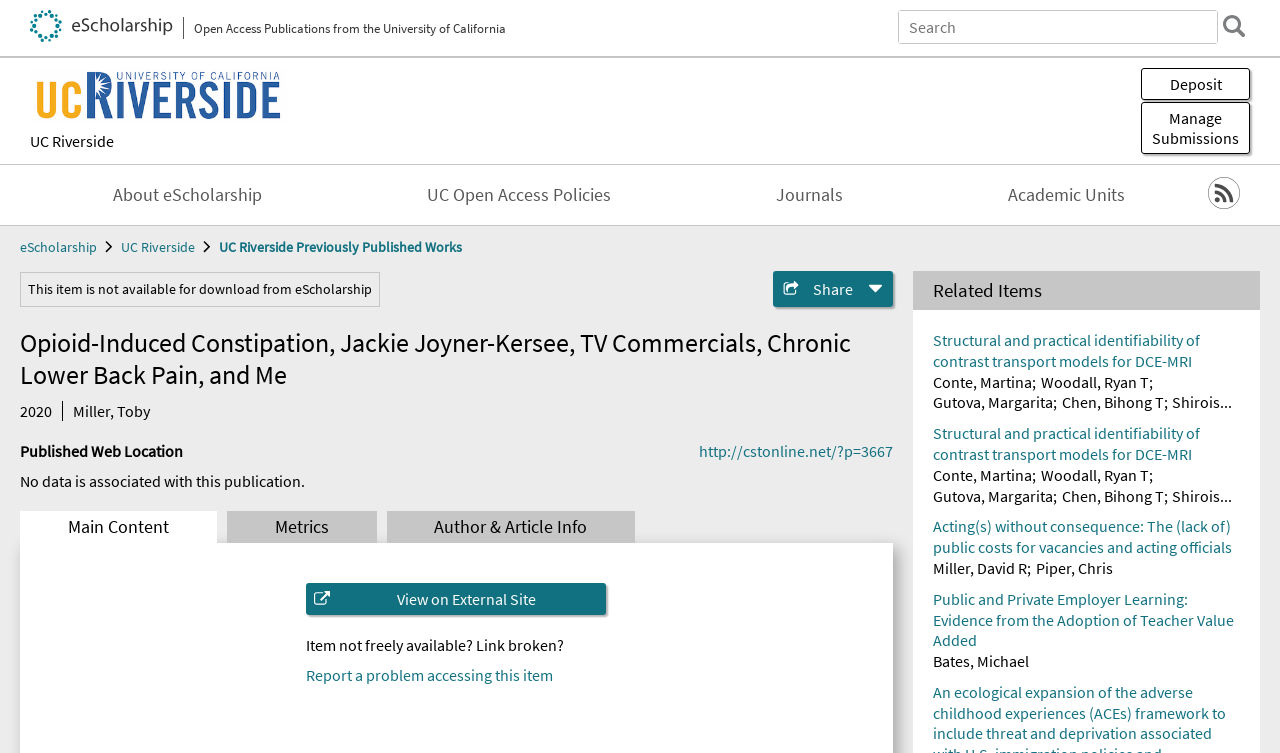Please find the bounding box coordinates of the element's region to be clicked to carry out this instruction: "Read the article by Miller, Toby".

[0.057, 0.532, 0.117, 0.559]